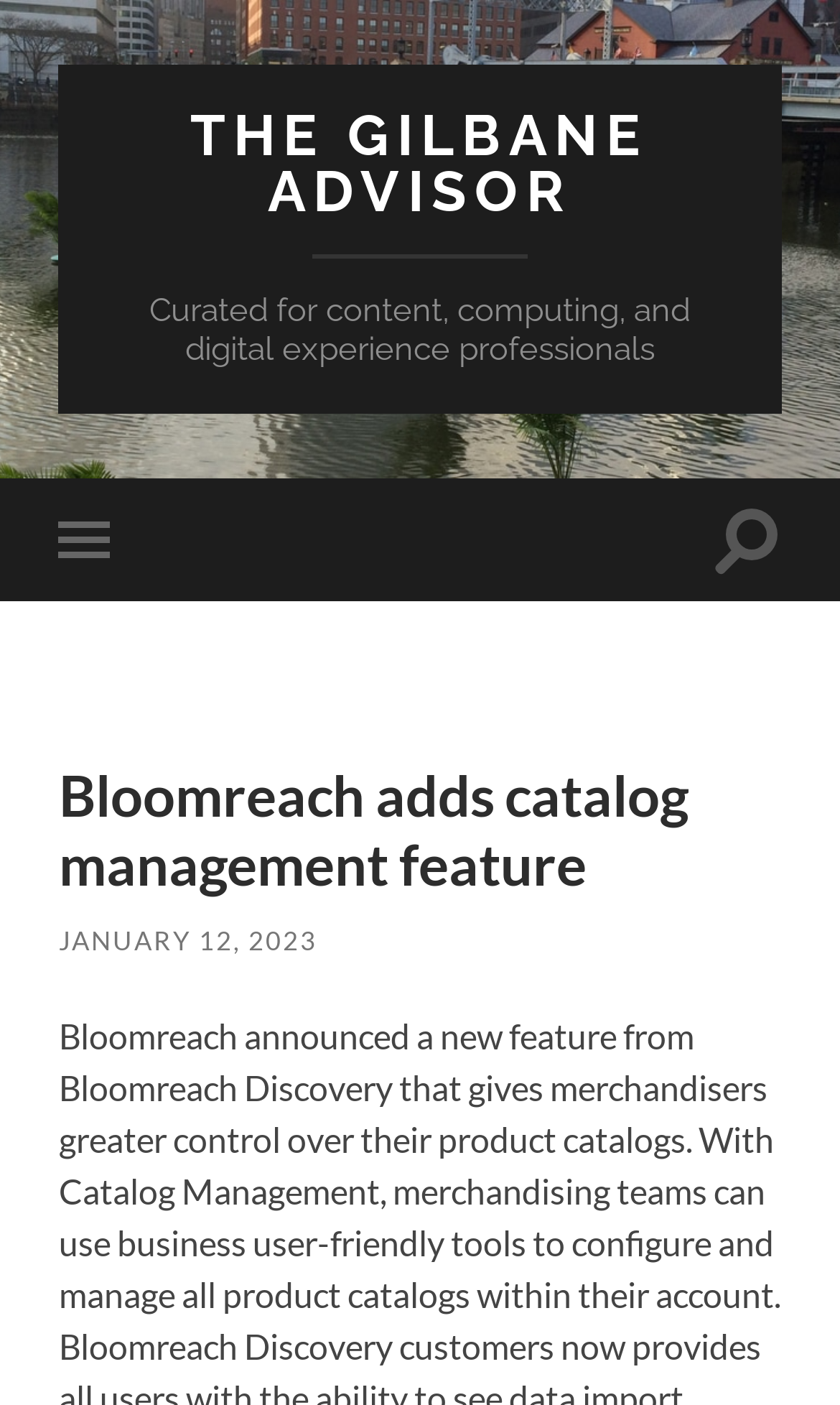Answer the question using only one word or a concise phrase: What is the company that announced a new feature?

Bloomreach